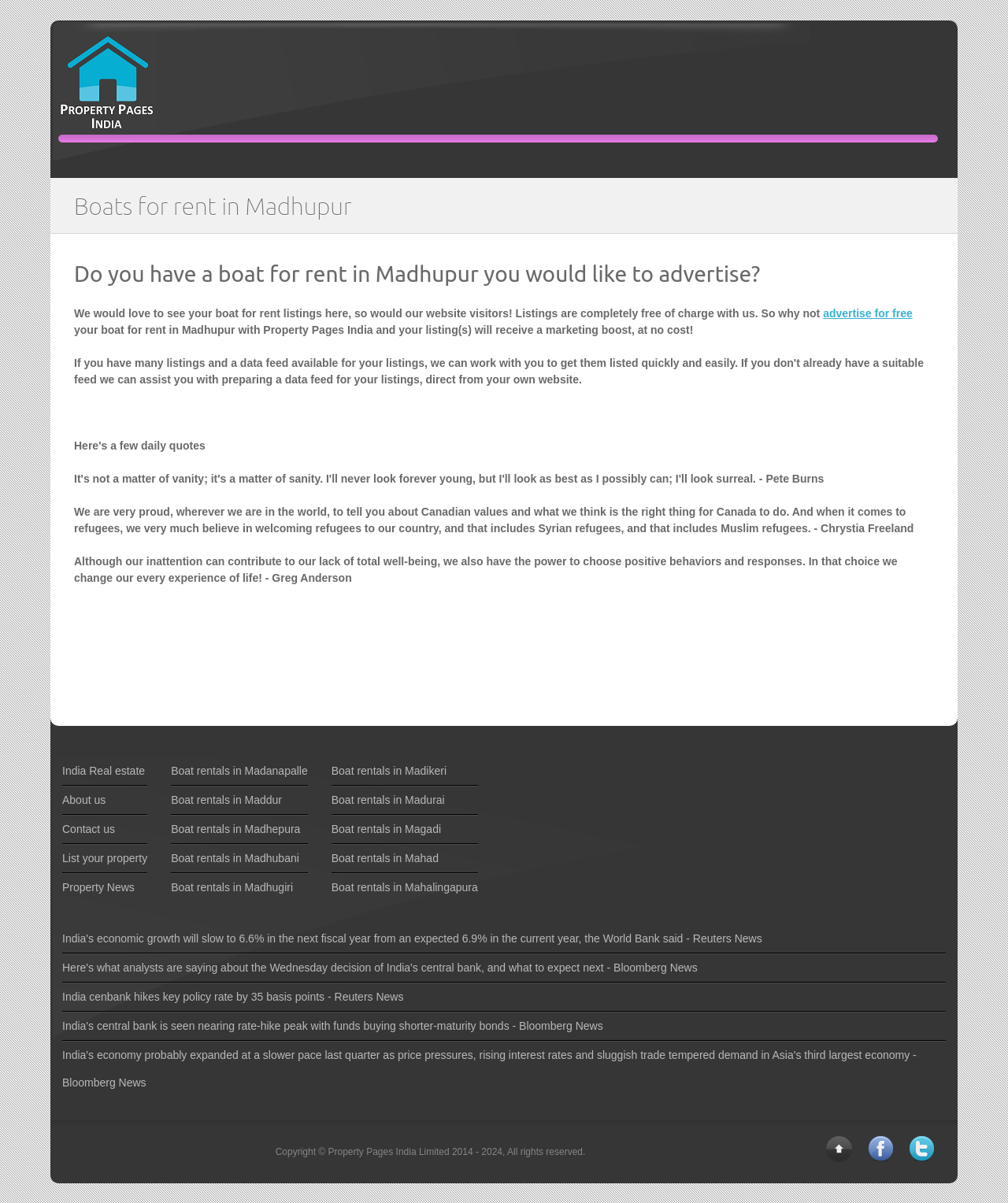Could you highlight the region that needs to be clicked to execute the instruction: "Contact us"?

[0.062, 0.684, 0.114, 0.694]